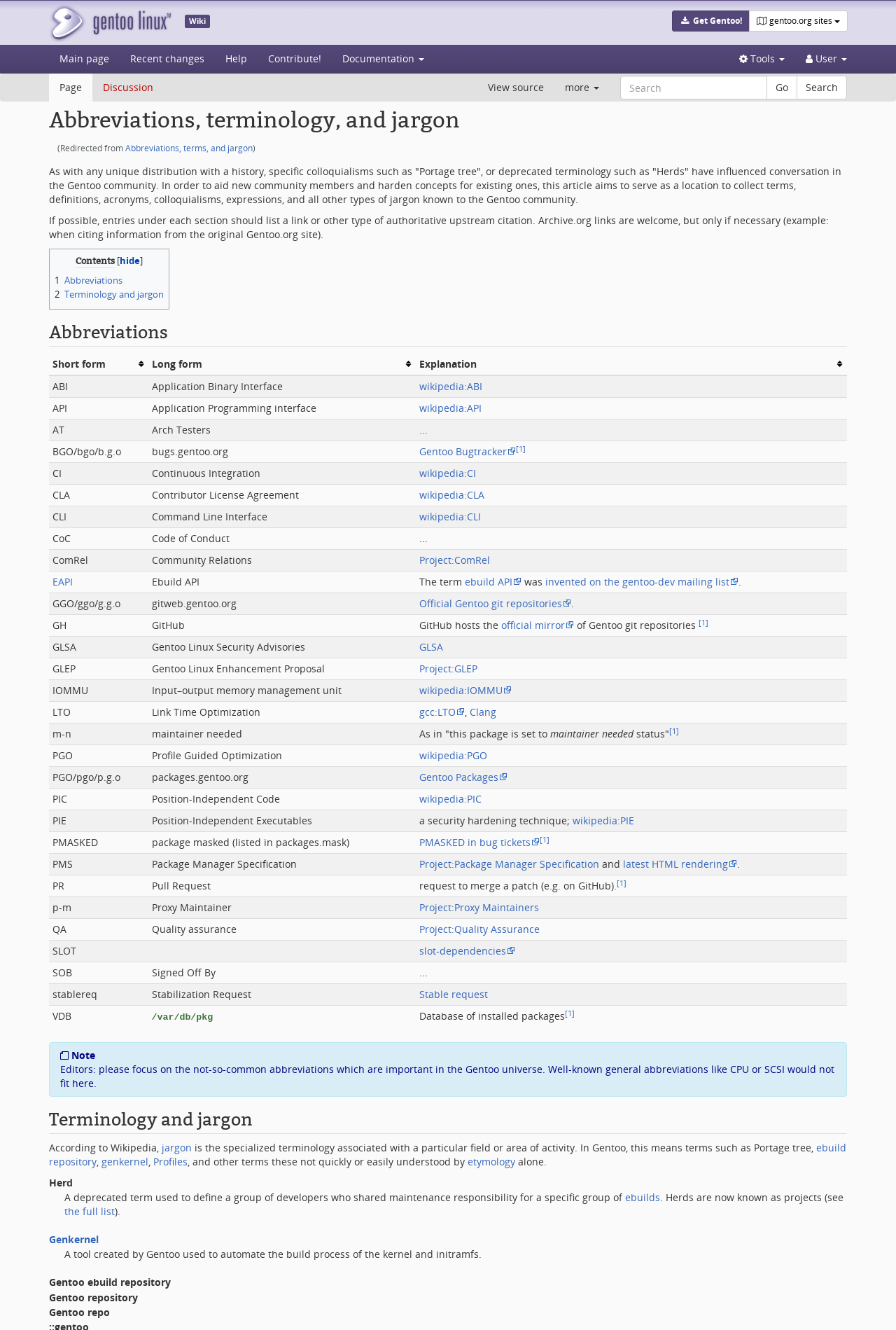Determine the bounding box coordinates (top-left x, top-left y, bottom-right x, bottom-right y) of the UI element described in the following text: The contact object

None